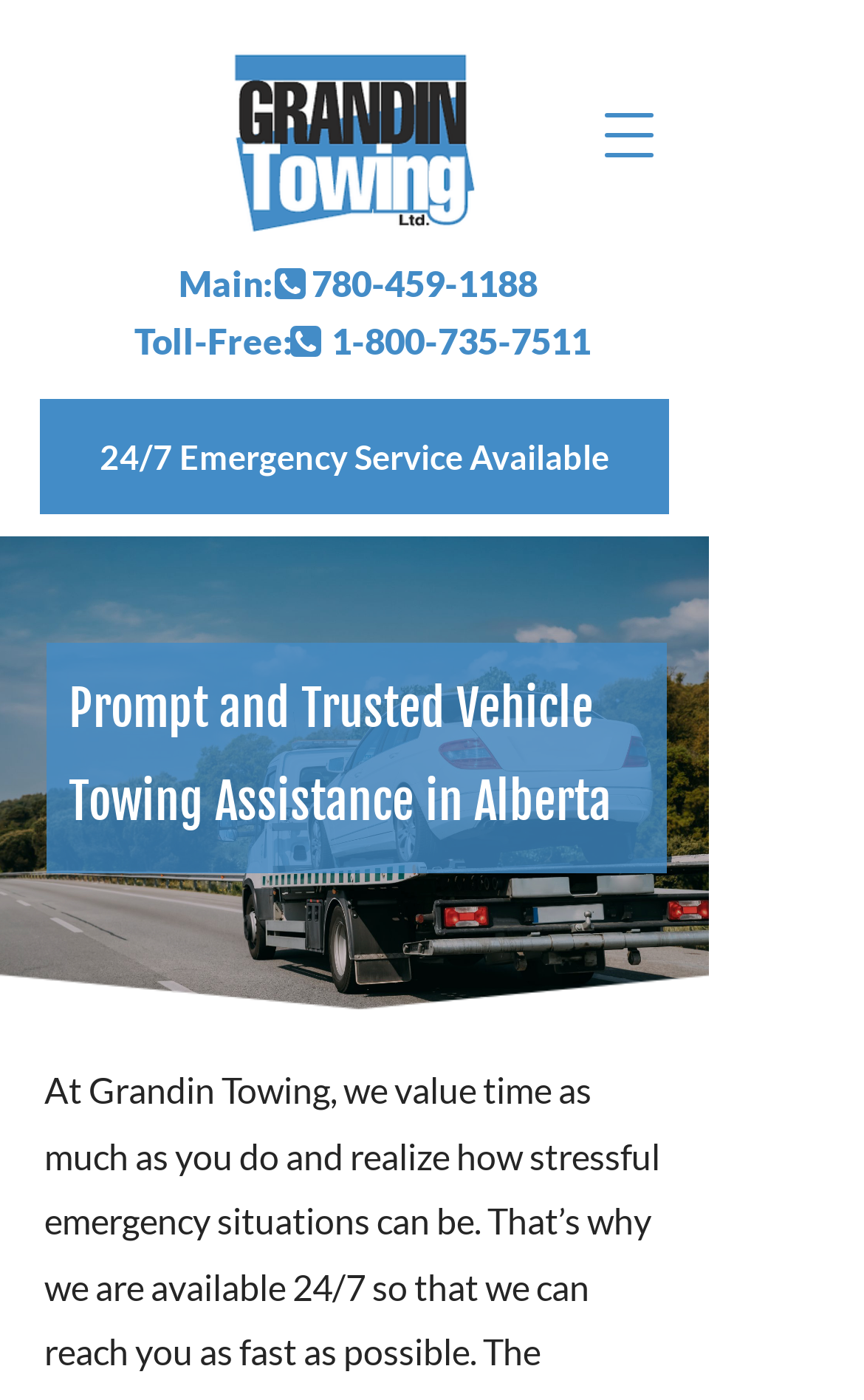Based on the element description 24/7 Emergency Service Available, identify the bounding box coordinates for the UI element. The coordinates should be in the format (top-left x, top-left y, bottom-right x, bottom-right y) and within the 0 to 1 range.

[0.046, 0.286, 0.774, 0.368]